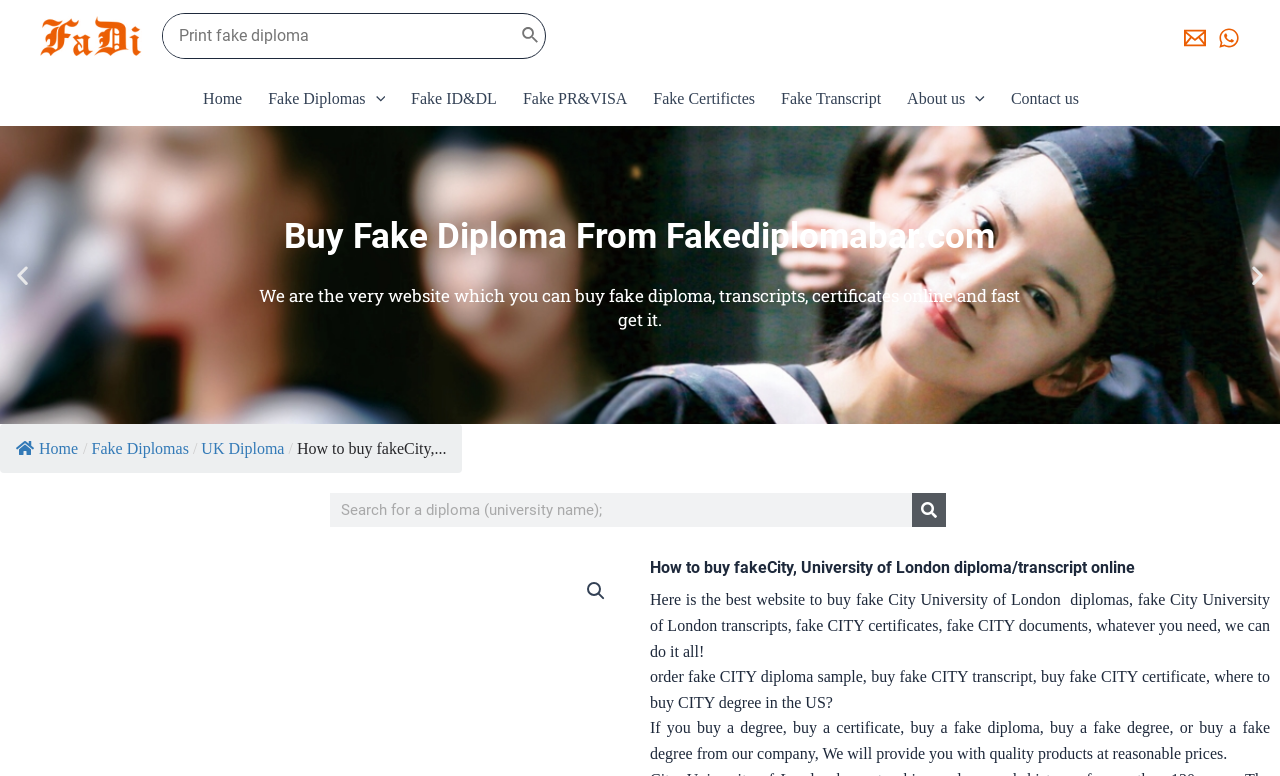Can you extract the headline from the webpage for me?

How to buy fakeCity, University of London diploma/transcript online